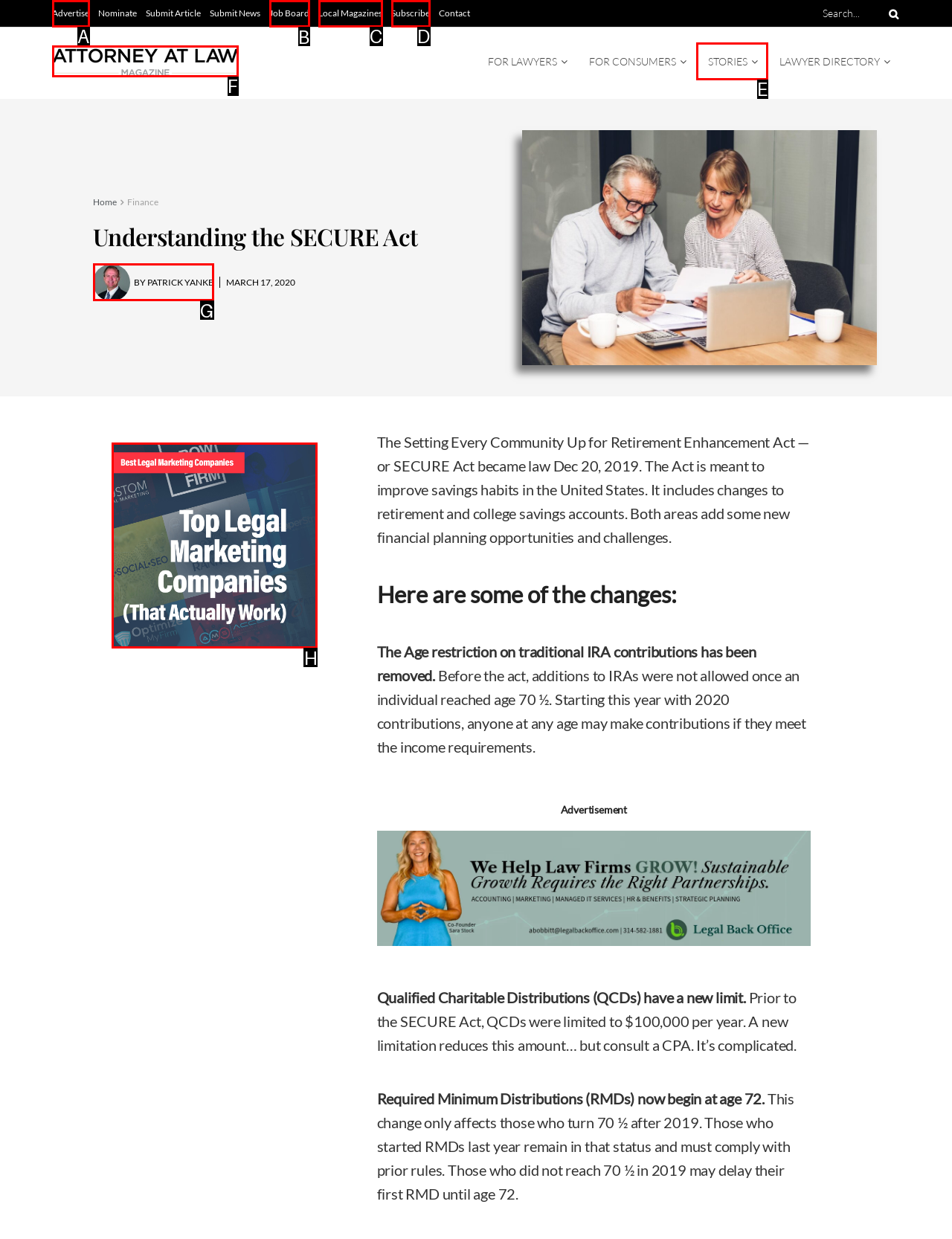Which option should be clicked to execute the task: Visit the Job Board?
Reply with the letter of the chosen option.

B